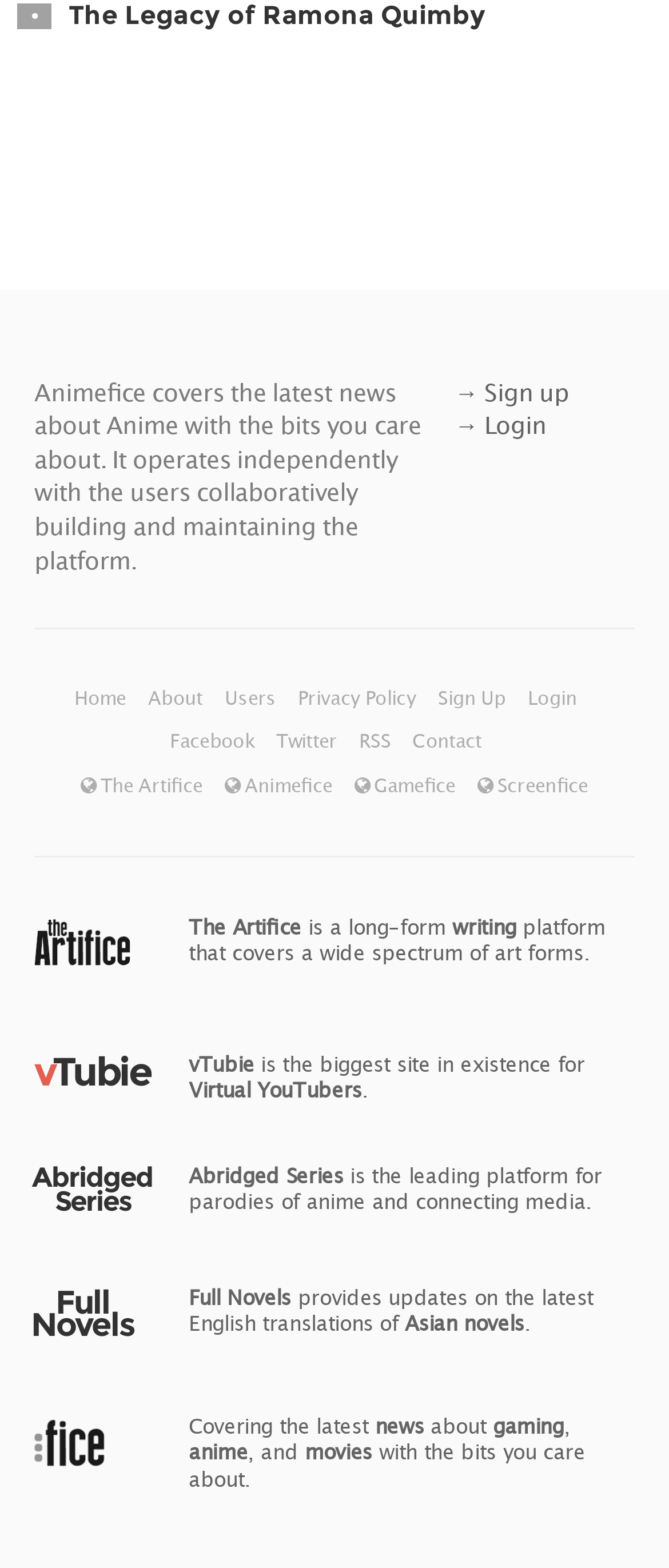Using floating point numbers between 0 and 1, provide the bounding box coordinates in the format (top-left x, top-left y, bottom-right x, bottom-right y). Locate the UI element described here: Full Novels

[0.282, 0.819, 0.435, 0.835]